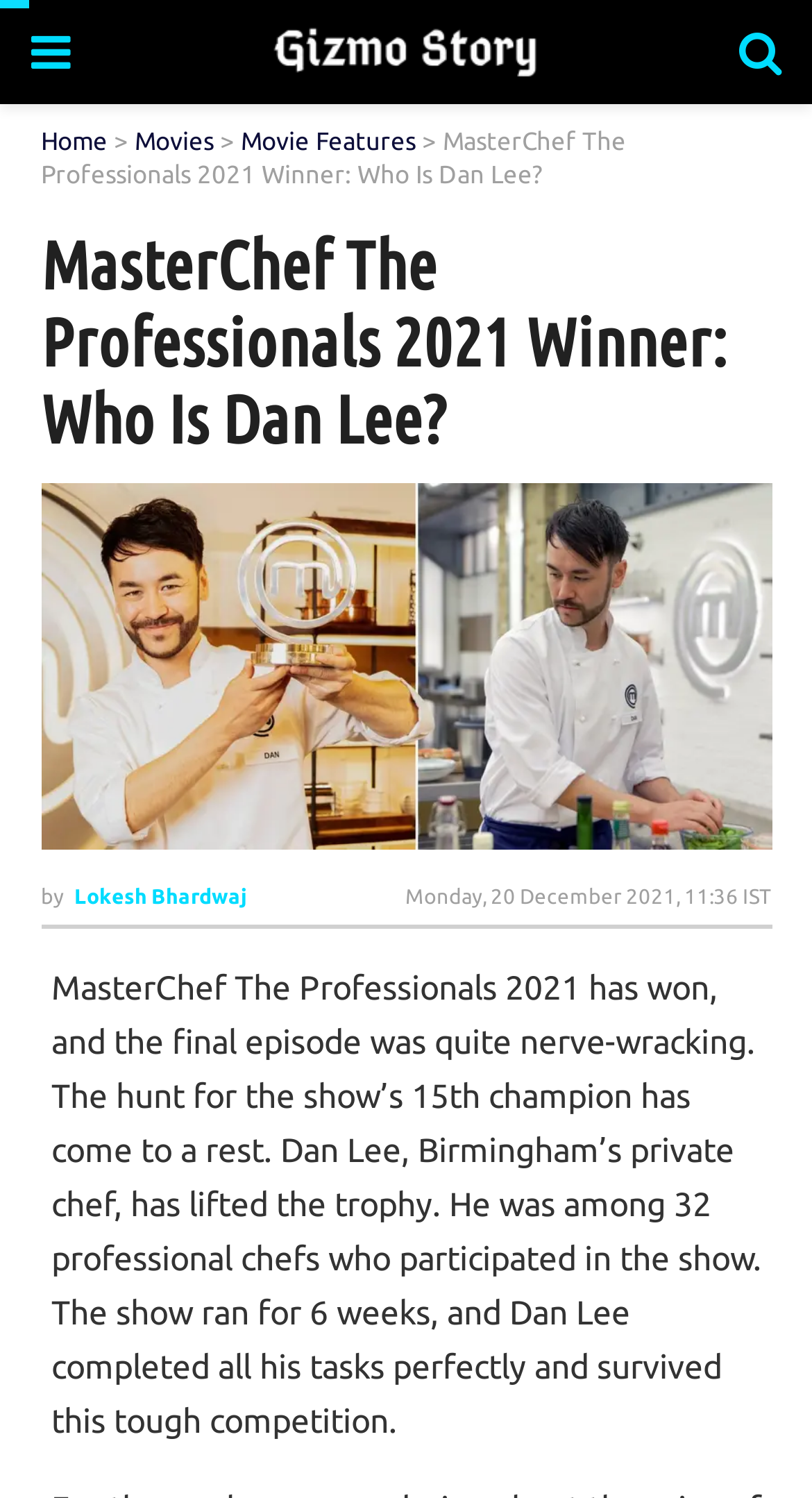Answer briefly with one word or phrase:
How many professional chefs participated in the show?

32